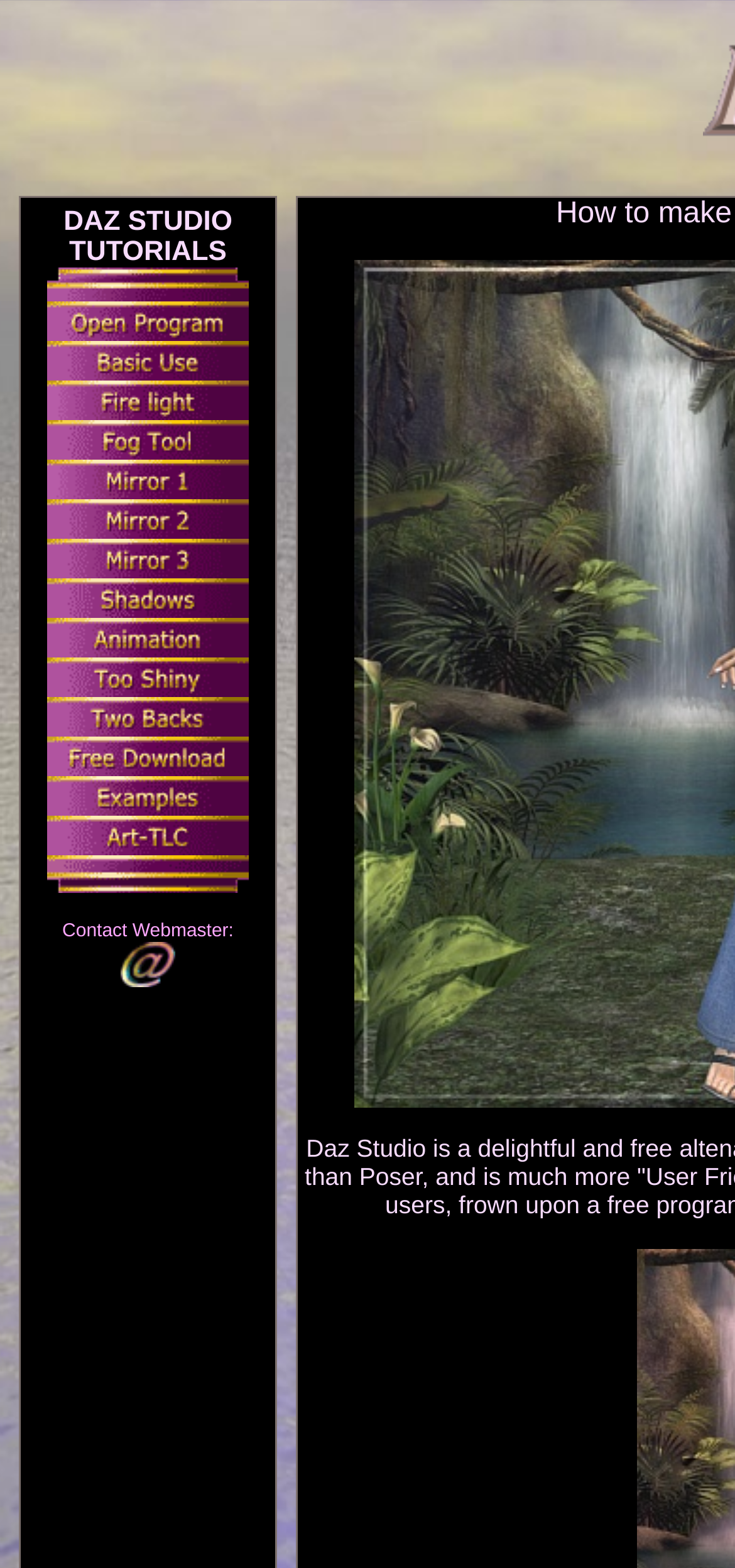What is the purpose of the 'Download DAZ Studio program FREE' link?
Based on the image, give a concise answer in the form of a single word or short phrase.

To download DAZ Studio for free